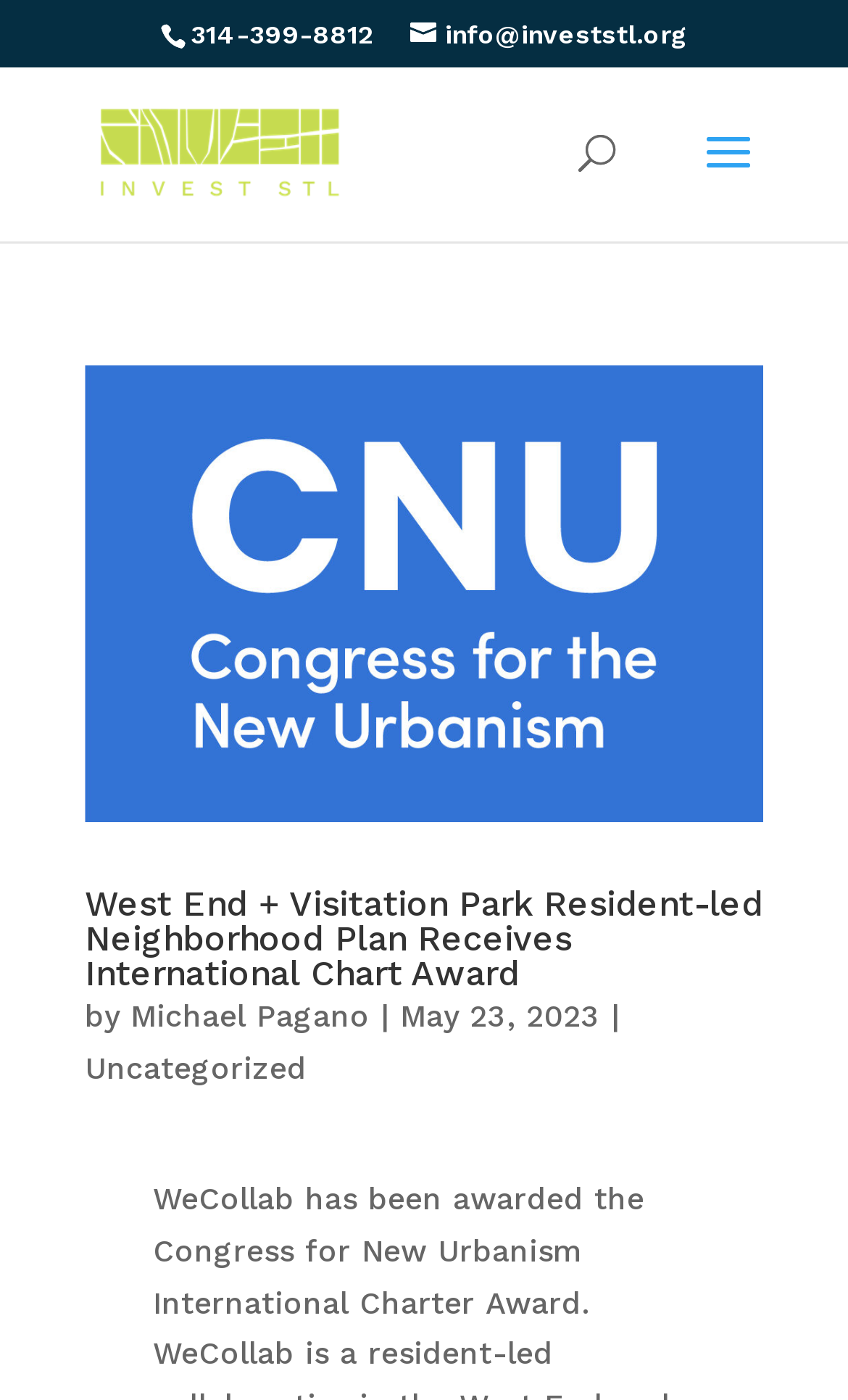When was the latest article published?
Look at the image and answer the question using a single word or phrase.

May 23, 2023